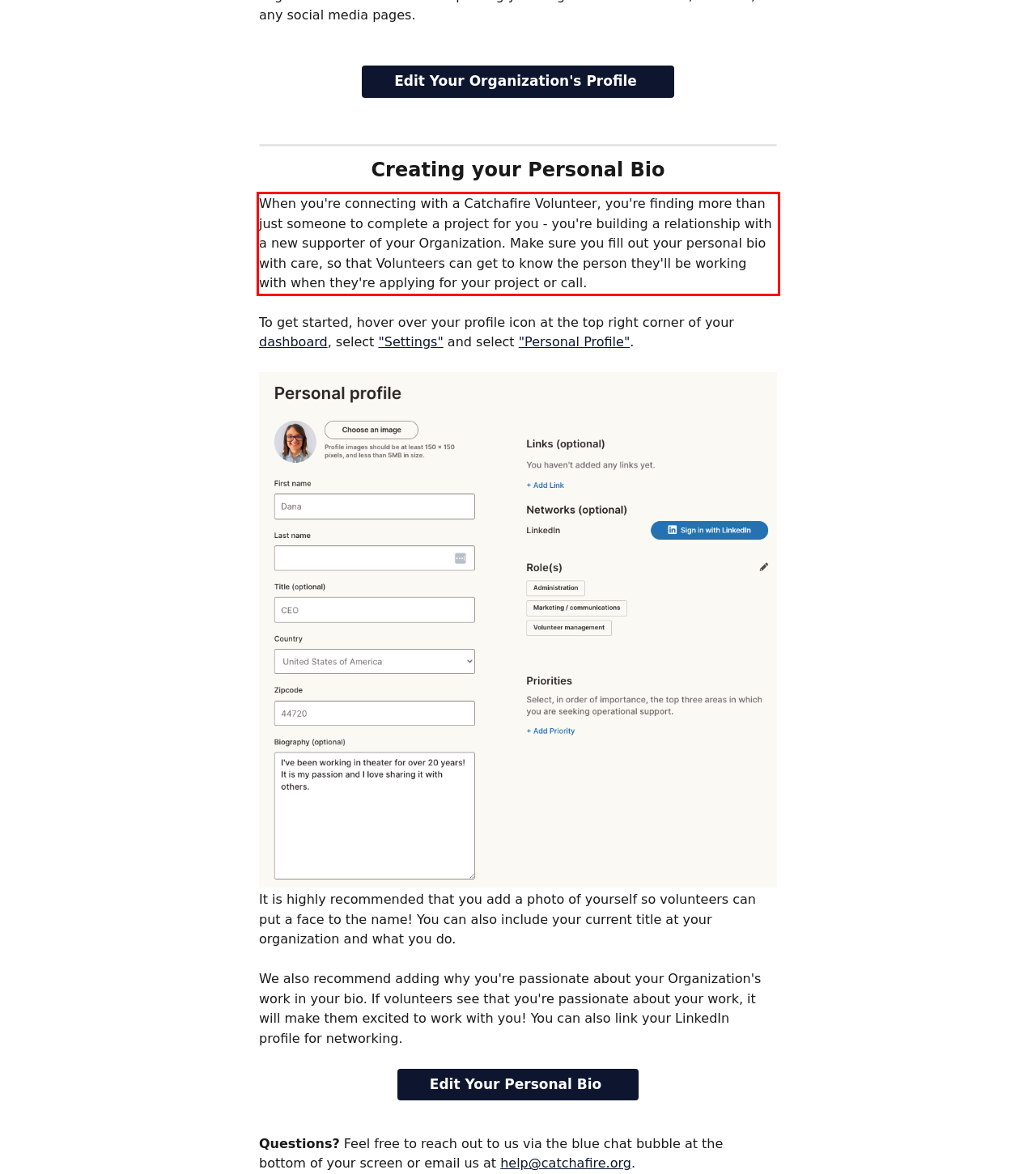Given a screenshot of a webpage with a red bounding box, extract the text content from the UI element inside the red bounding box.

When you're connecting with a Catchafire Volunteer, you're finding more than just someone to complete a project for you - you're building a relationship with a new supporter of your Organization. Make sure you fill out your personal bio with care, so that Volunteers can get to know the person they'll be working with when they're applying for your project or call.